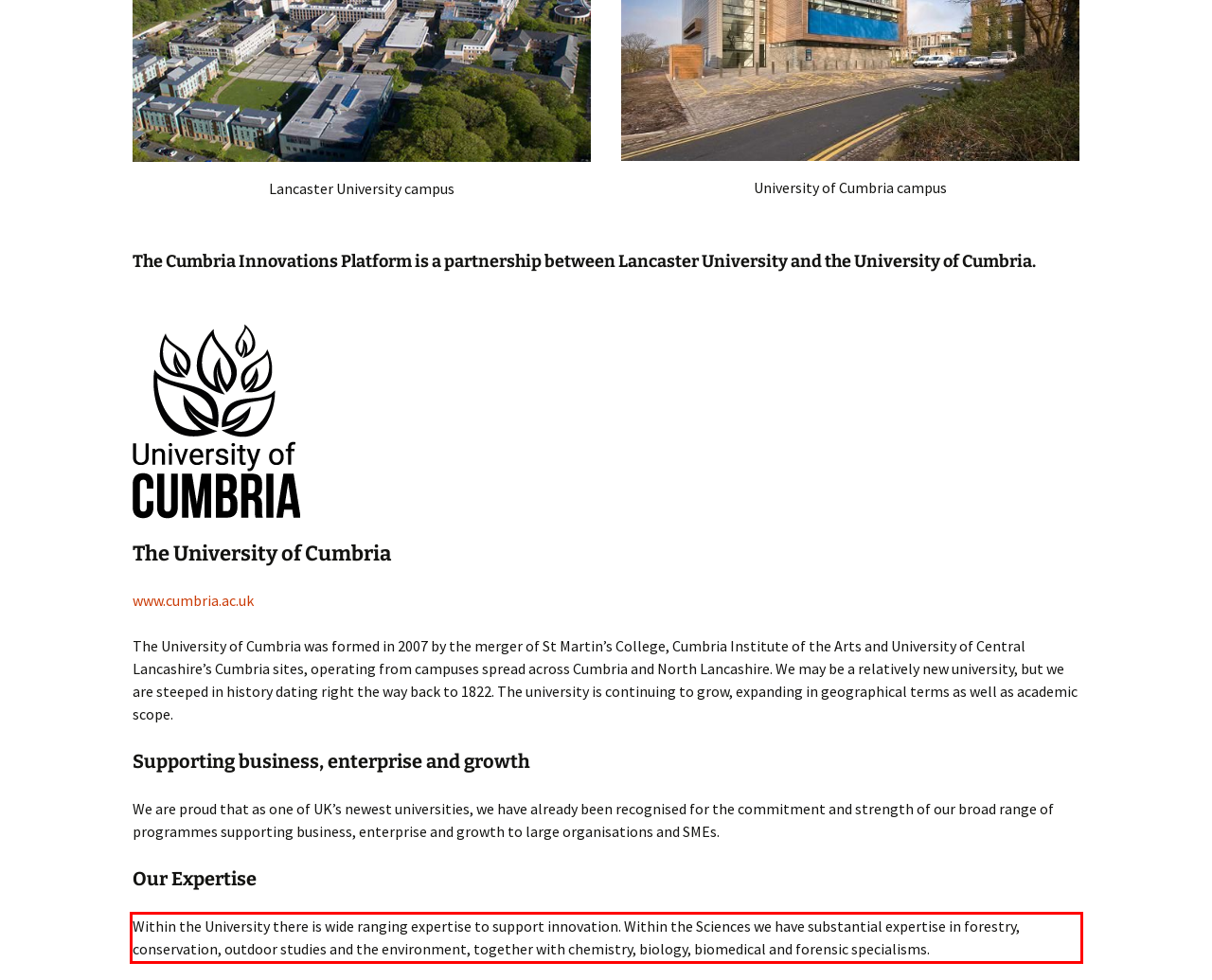From the given screenshot of a webpage, identify the red bounding box and extract the text content within it.

Within the University there is wide ranging expertise to support innovation. Within the Sciences we have substantial expertise in forestry, conservation, outdoor studies and the environment, together with chemistry, biology, biomedical and forensic specialisms.